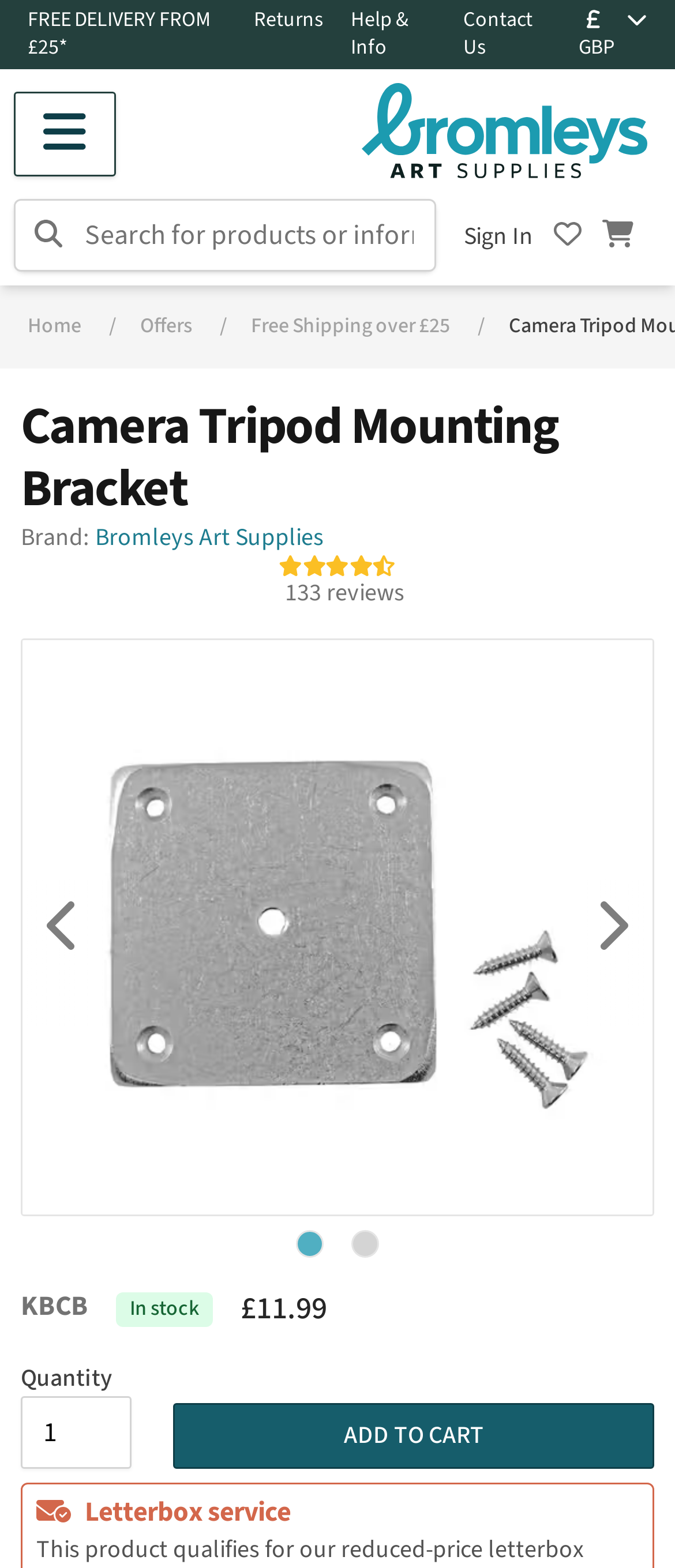Predict the bounding box for the UI component with the following description: "Help & Info".

[0.519, 0.004, 0.645, 0.04]